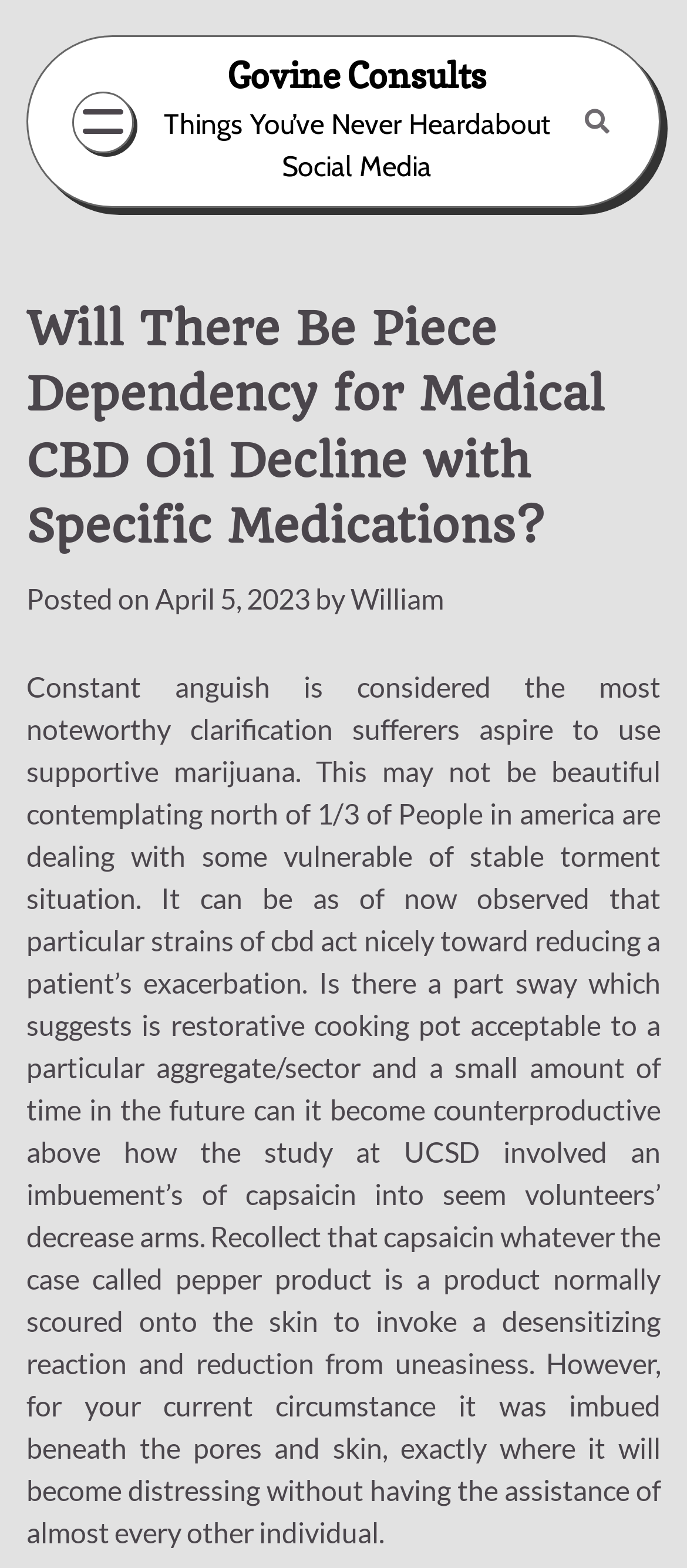Generate the text content of the main headline of the webpage.

Will There Be Piece Dependency for Medical CBD Oil Decline with Specific Medications?